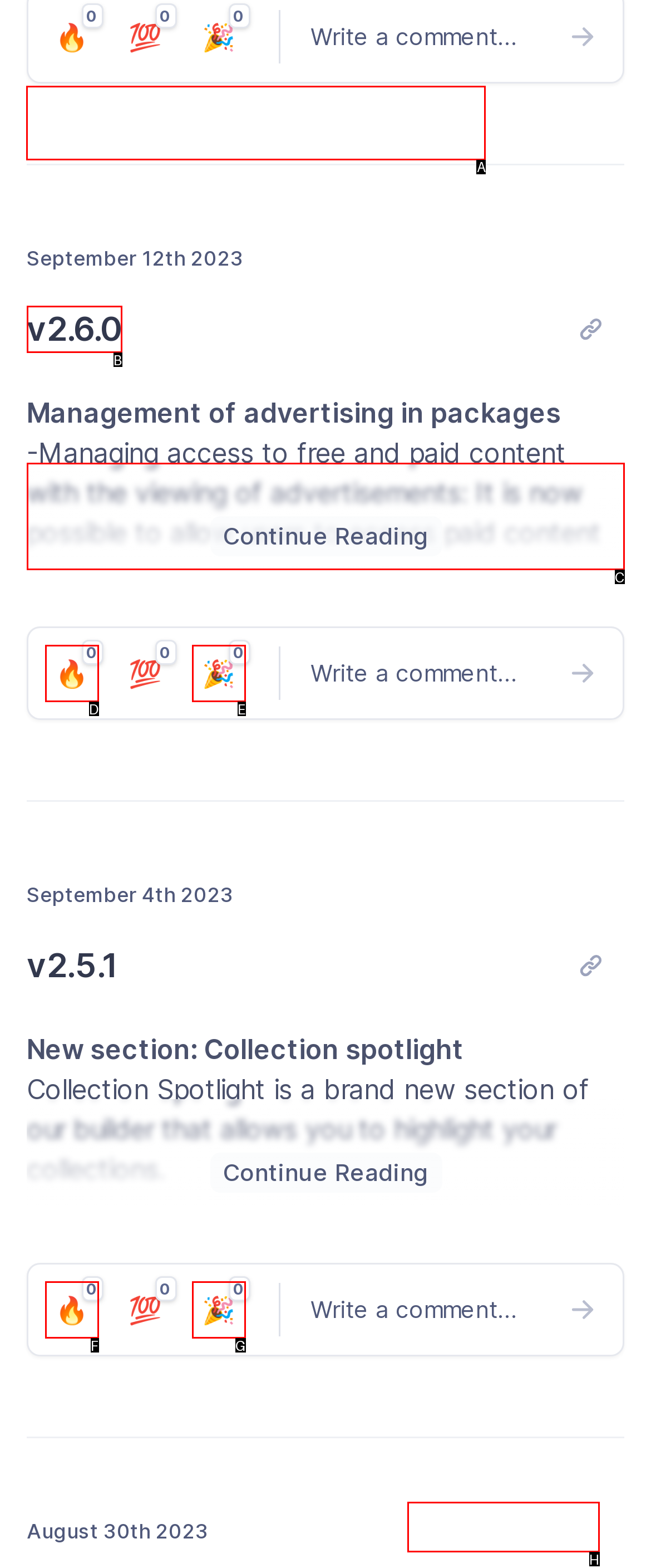What letter corresponds to the UI element to complete this task: Visit the 'help documentation'
Answer directly with the letter.

A